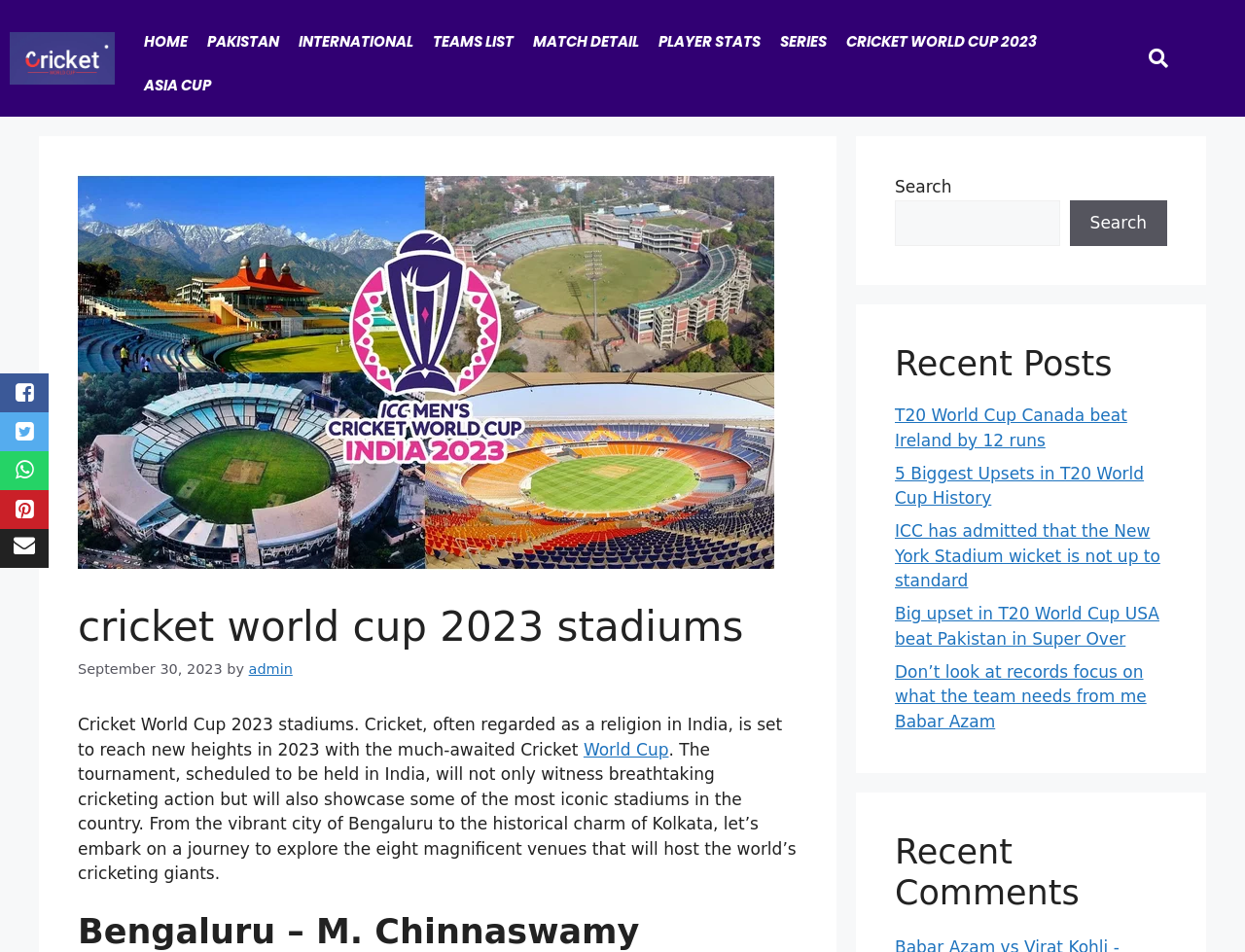Please determine the bounding box coordinates of the element to click in order to execute the following instruction: "Read recent post about T20 World Cup Canada". The coordinates should be four float numbers between 0 and 1, specified as [left, top, right, bottom].

[0.719, 0.426, 0.905, 0.472]